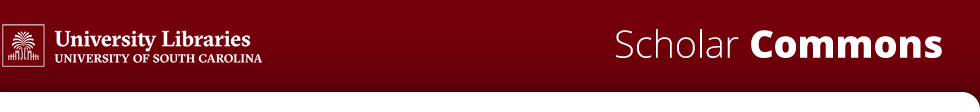Generate a detailed explanation of the scene depicted in the image.

The image prominently features the branding for the Scholar Commons, an academic repository associated with the University Libraries at the University of South Carolina. It displays the university's name in an elegant font alongside the title "Scholar Commons," set against a deep red background. This design emphasizes the institution's dedication to fostering scholarly communication and access to academic resources. The layout suggests a clean and professional interface, inviting users to explore various research materials and publications housed within the platform.